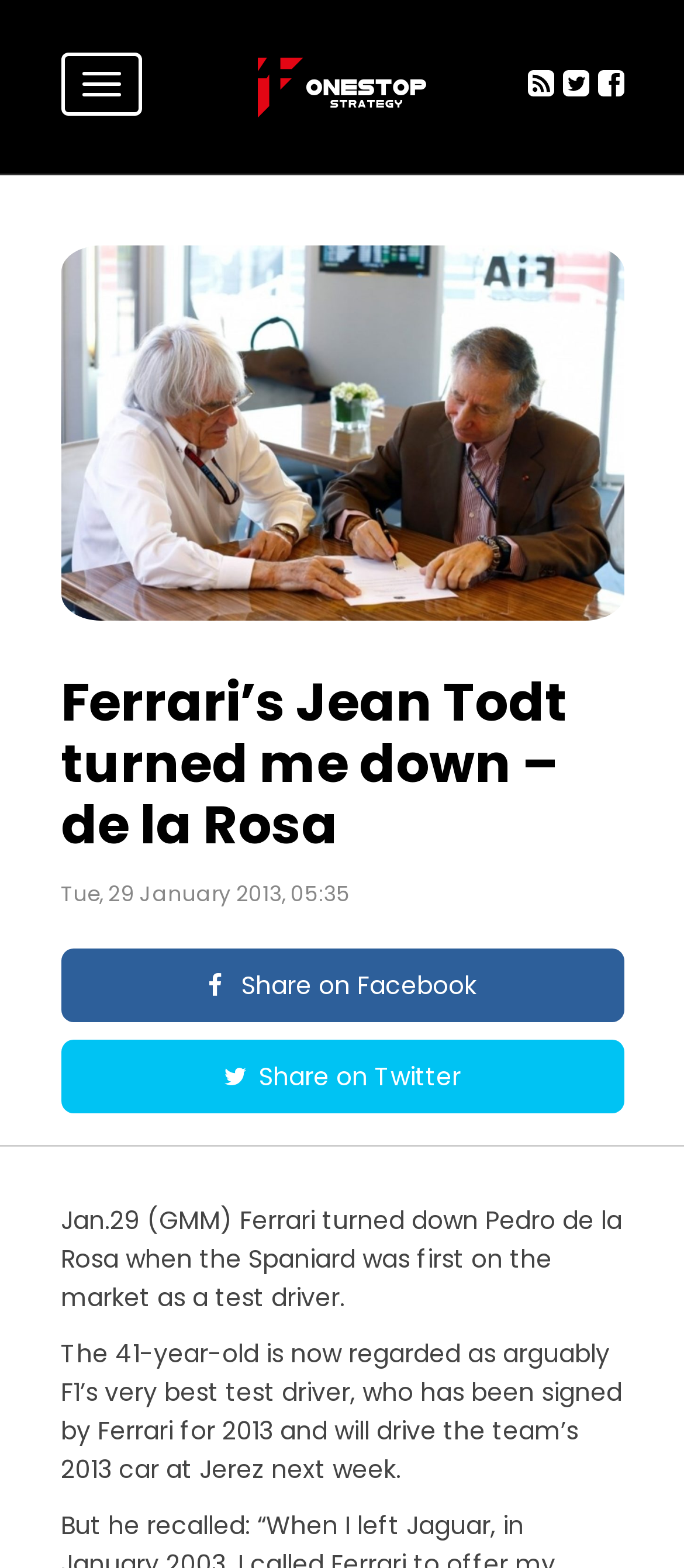Based on the element description "Share on Facebook", predict the bounding box coordinates of the UI element.

[0.088, 0.605, 0.912, 0.652]